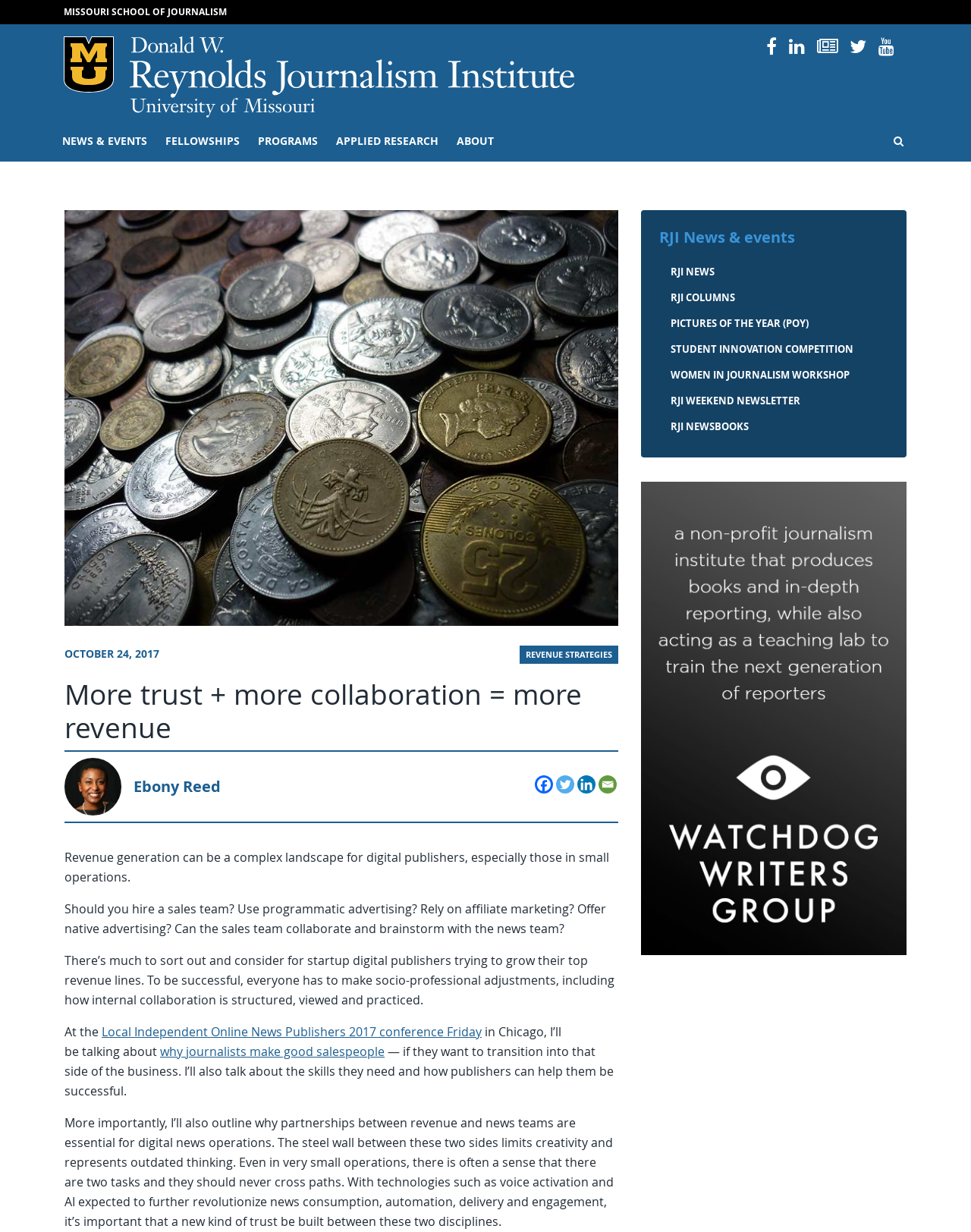Find the bounding box coordinates of the clickable area required to complete the following action: "Follow RJI on Facebook".

[0.789, 0.028, 0.812, 0.047]